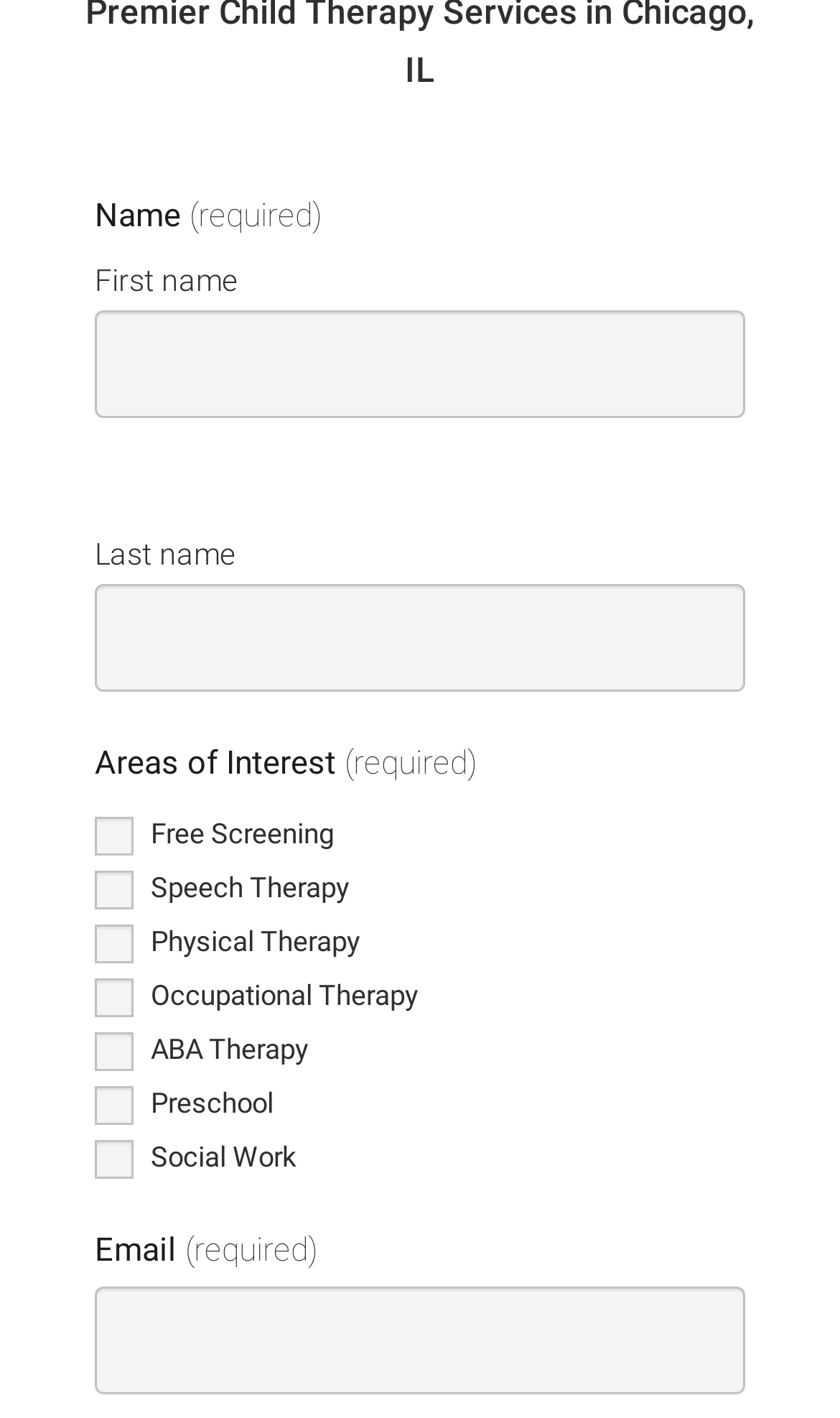Using the description: "parent_node: Preschool name="item_meta[24][]" value="Preschool"", determine the UI element's bounding box coordinates. Ensure the coordinates are in the format of four float numbers between 0 and 1, i.e., [left, top, right, bottom].

[0.113, 0.765, 0.159, 0.793]